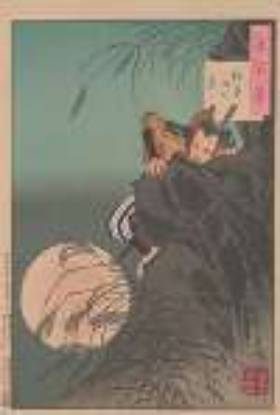Generate an elaborate caption that covers all aspects of the image.

This vivid woodblock print, titled "Inaba Mountain moon (Inabayama no tsuki)," was created by the renowned Japanese artist Tsukioka Yoshitoshi, who lived from 1839 to 1892. Finished between 1885 and 1892, this artwork captures a serene nighttime scene, illuminated by a large, luminous moon that casts soft light on the landscape. 

In the foreground, two figures can be seen perched on a rocky outcrop, their expressions reflecting curiosity or contemplation as they gaze towards the moonlit view. The intricate detailing of the figures’ garments contrasts with the tranquil backdrop of softly blended colors, typical of Yoshitoshi’s style which often combined traditional themes with a modern sensibility. 

Yoshitoshi is celebrated for his ability to reinvent traditional woodblock printing, merging elements of Western influence while preserving the essence of Japanese art. This piece is a testament to his legacy, illustrating the harmony between nature and humanity, which is a recurring motif in his works.